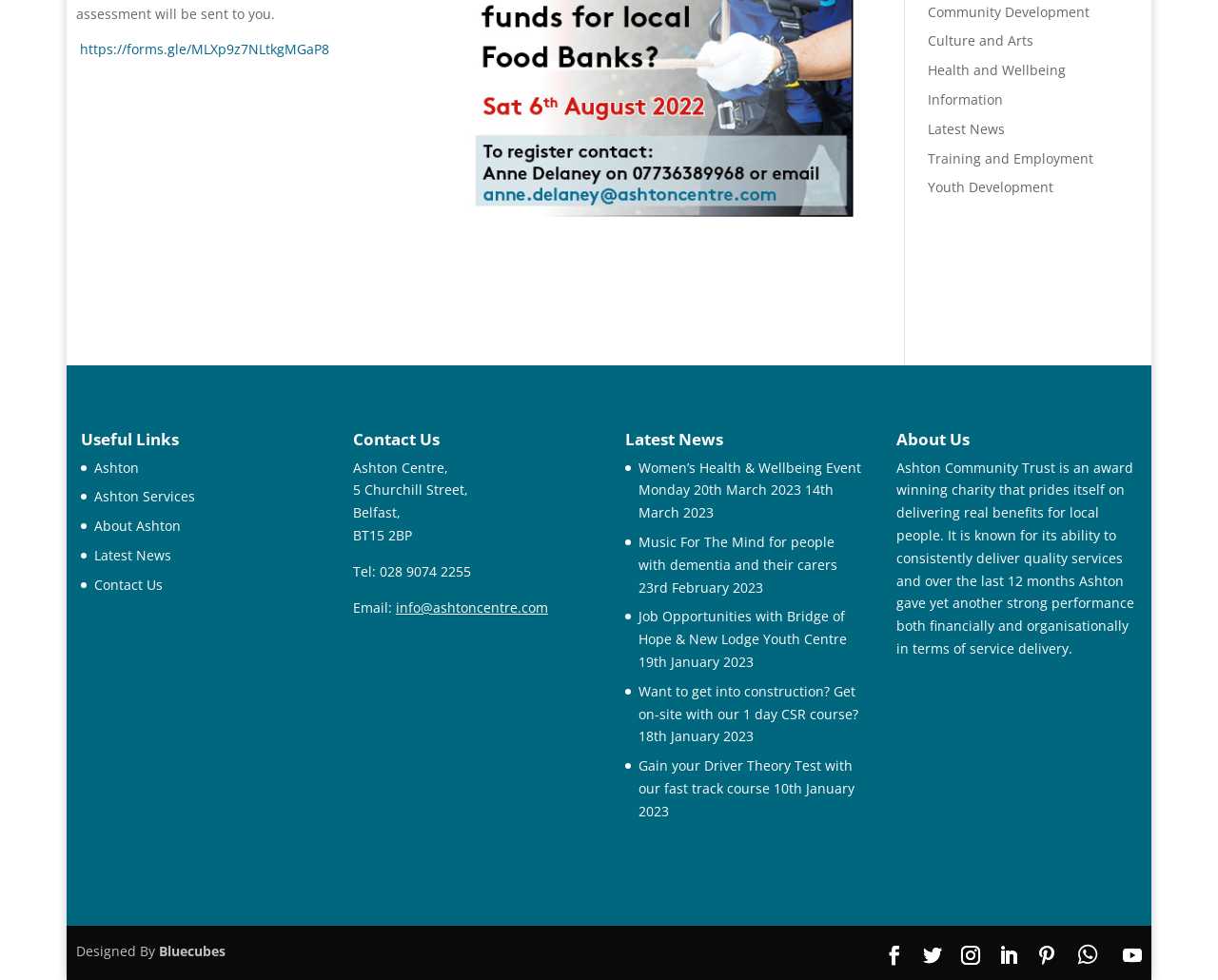Given the element description Training and Employment, identify the bounding box coordinates for the UI element on the webpage screenshot. The format should be (top-left x, top-left y, bottom-right x, bottom-right y), with values between 0 and 1.

[0.762, 0.152, 0.898, 0.17]